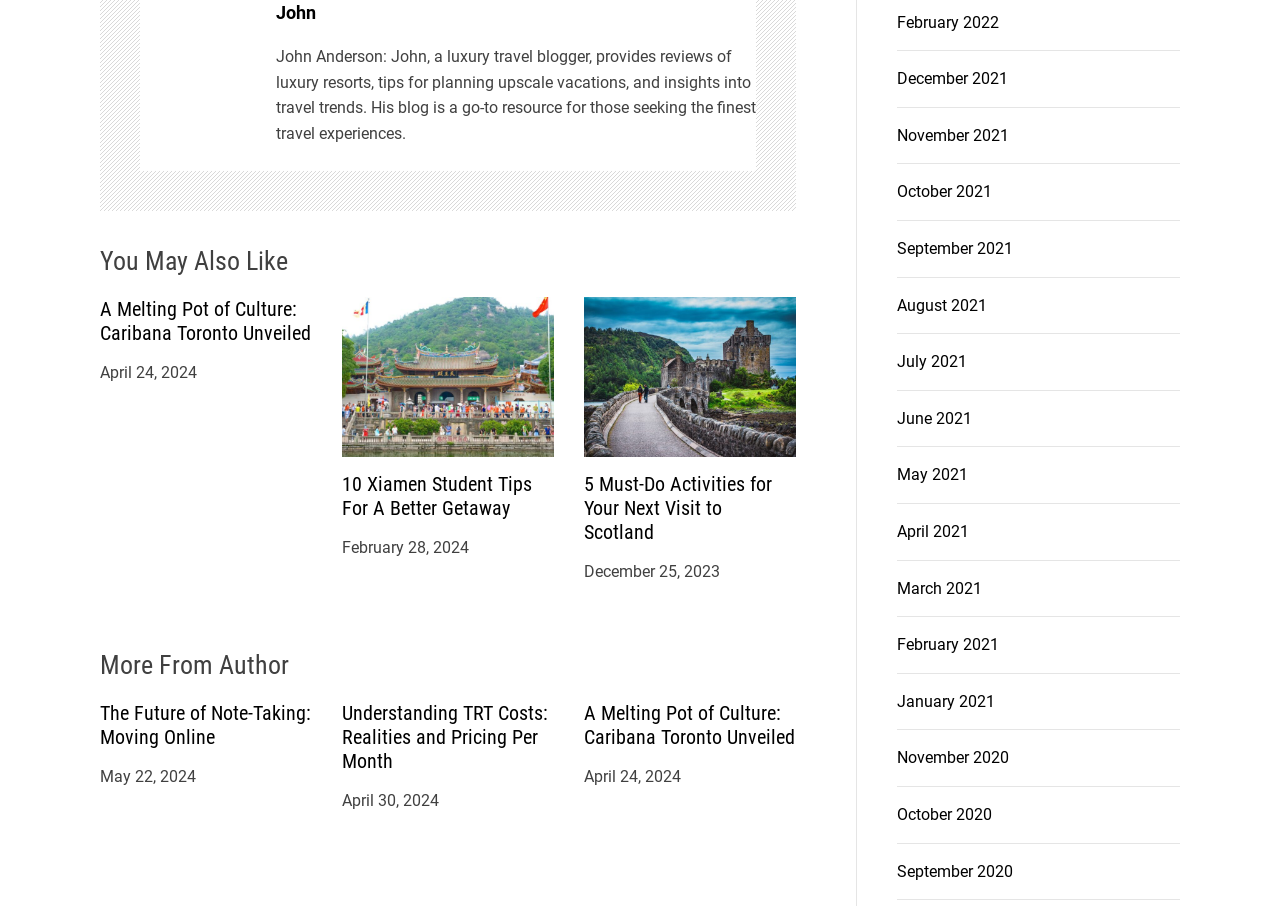Please predict the bounding box coordinates of the element's region where a click is necessary to complete the following instruction: "View more articles from John Anderson". The coordinates should be represented by four float numbers between 0 and 1, i.e., [left, top, right, bottom].

[0.078, 0.712, 0.622, 0.758]